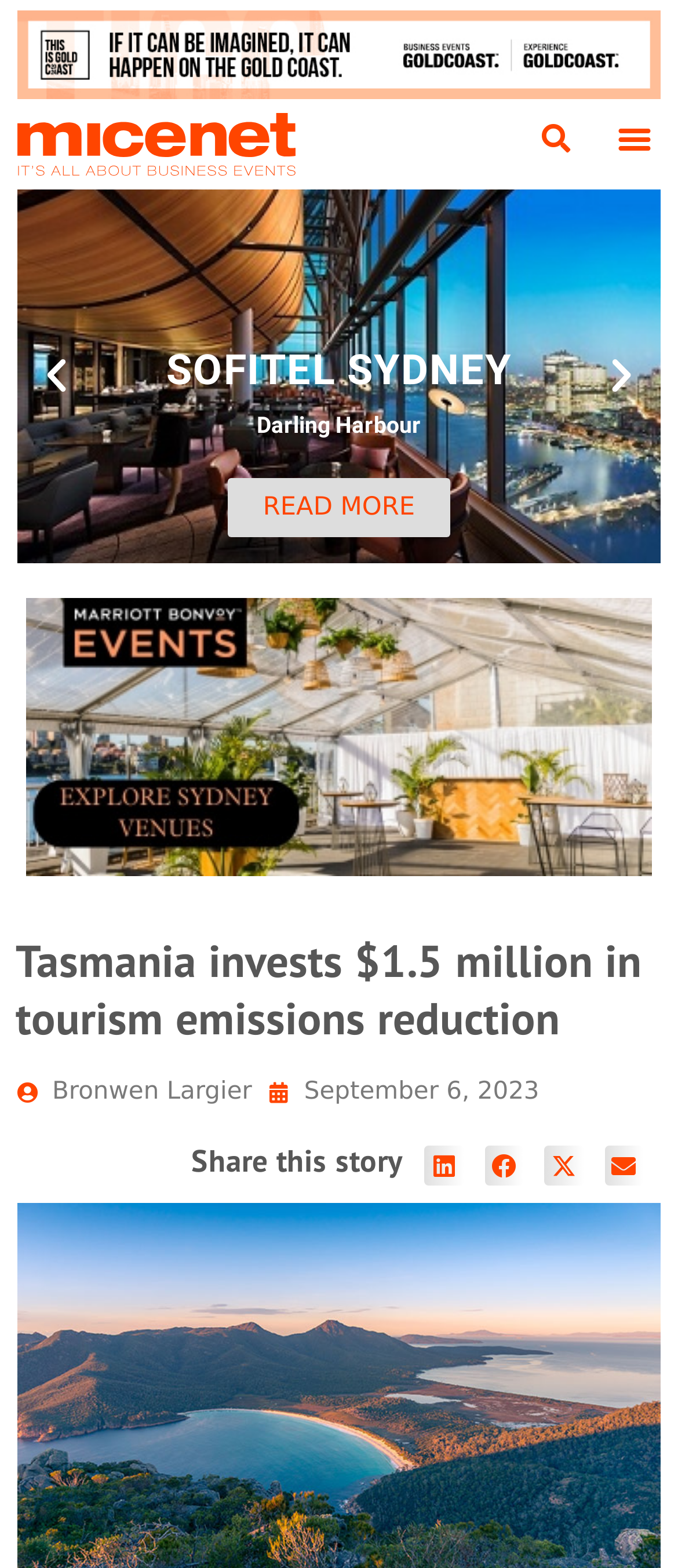Could you determine the bounding box coordinates of the clickable element to complete the instruction: "Click the micenet logo"? Provide the coordinates as four float numbers between 0 and 1, i.e., [left, top, right, bottom].

[0.026, 0.072, 0.436, 0.112]